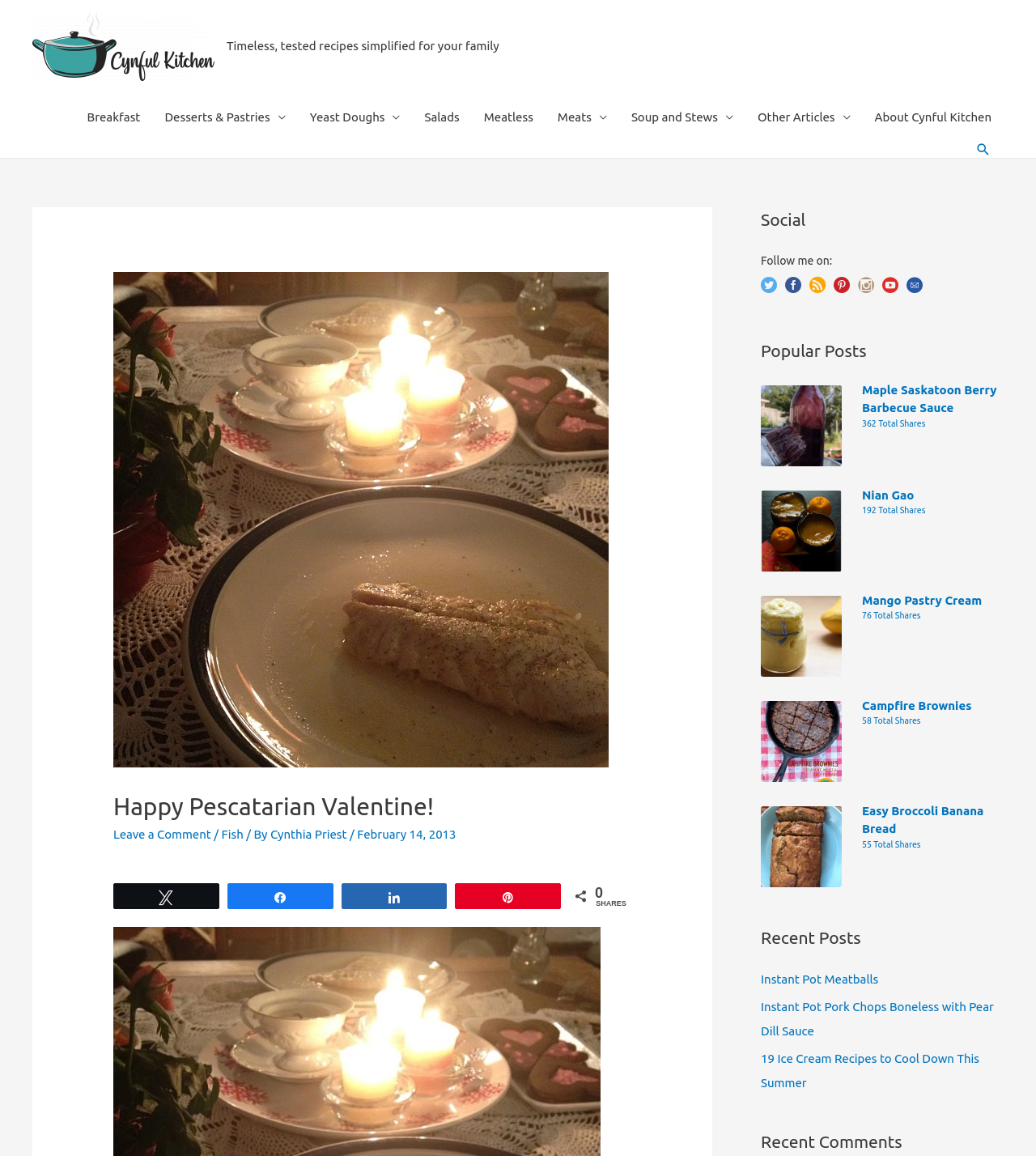Given the element description, predict the bounding box coordinates in the format (top-left x, top-left y, bottom-right x, bottom-right y), using floating point numbers between 0 and 1: Pin

[0.44, 0.765, 0.541, 0.786]